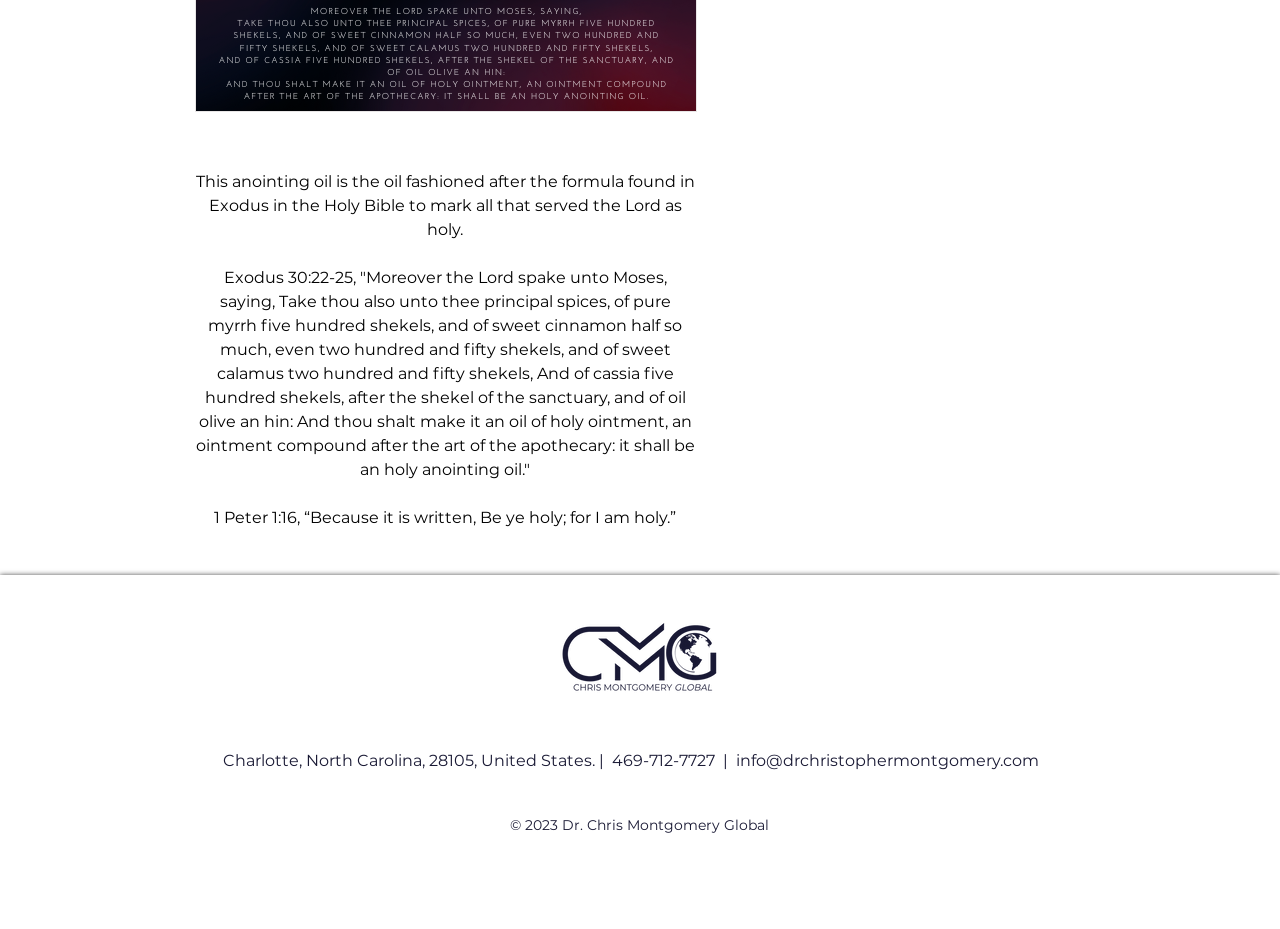Provide the bounding box coordinates of the HTML element this sentence describes: "info@drchristophermontgomery.com". The bounding box coordinates consist of four float numbers between 0 and 1, i.e., [left, top, right, bottom].

[0.575, 0.809, 0.812, 0.829]